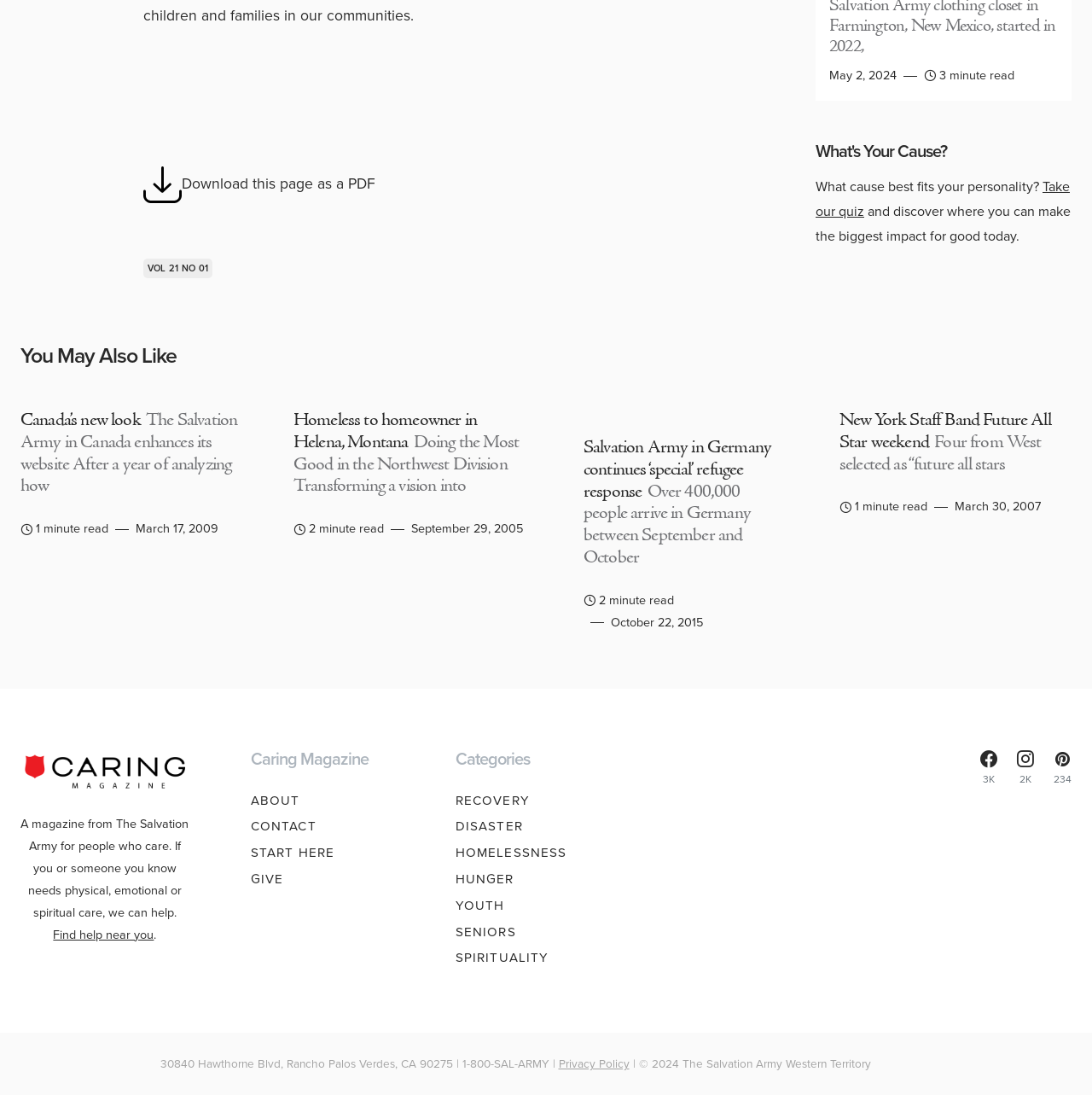Identify the bounding box for the element characterized by the following description: "Comic Books ...".

None